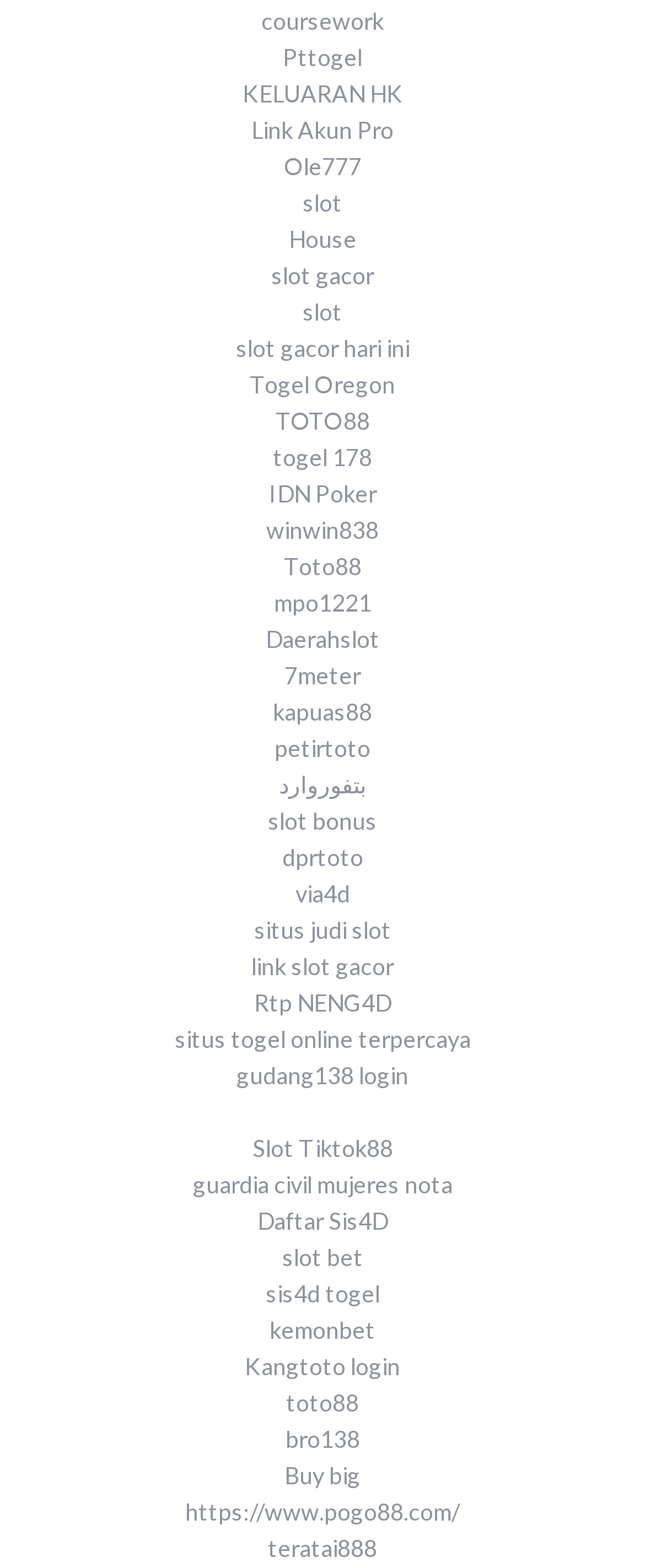Using the information in the image, give a detailed answer to the following question: What is the last link on the webpage?

The last link on the webpage is 'teratai888' which is located at the bottom of the webpage with a bounding box of [0.415, 0.978, 0.585, 0.996].